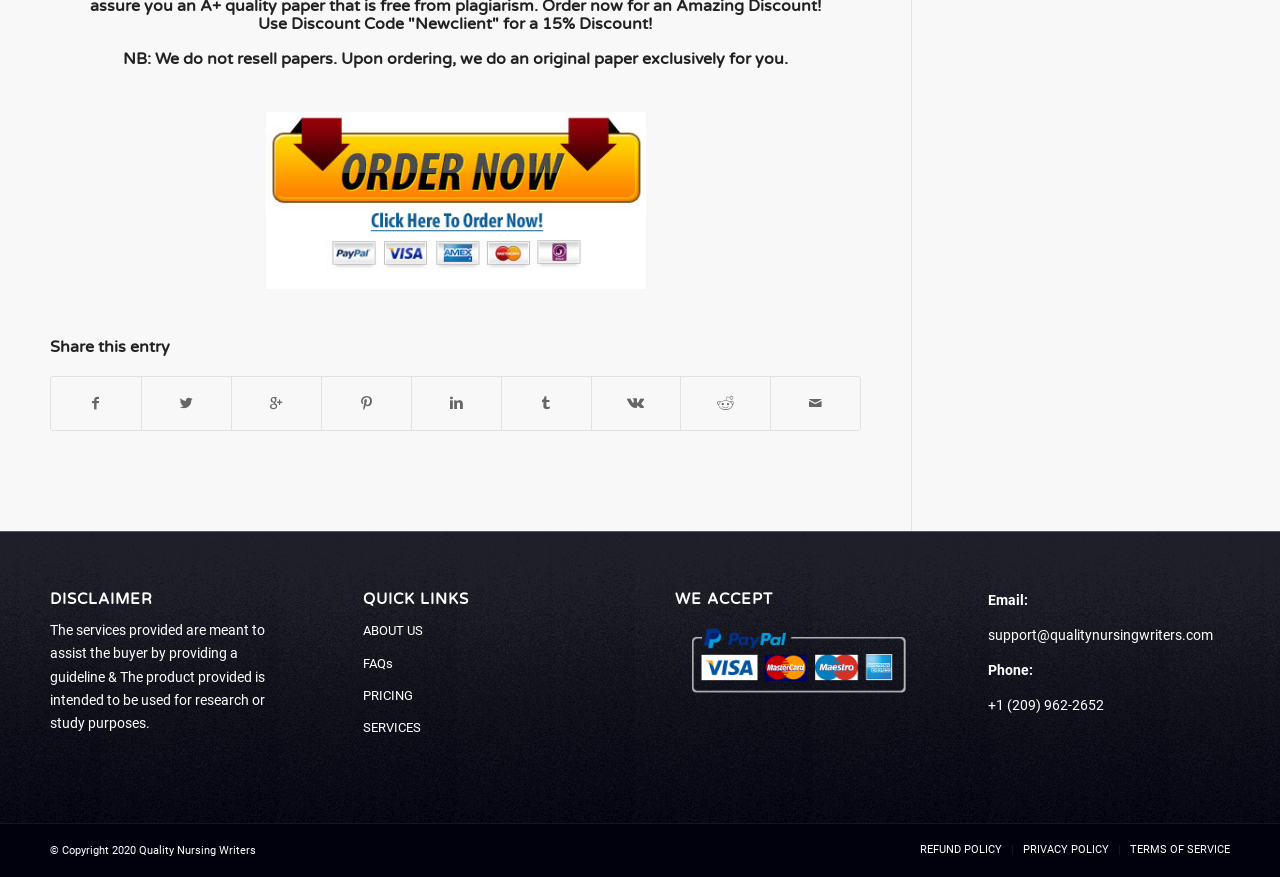Pinpoint the bounding box coordinates of the area that should be clicked to complete the following instruction: "View REFUND POLICY". The coordinates must be given as four float numbers between 0 and 1, i.e., [left, top, right, bottom].

[0.719, 0.962, 0.783, 0.976]